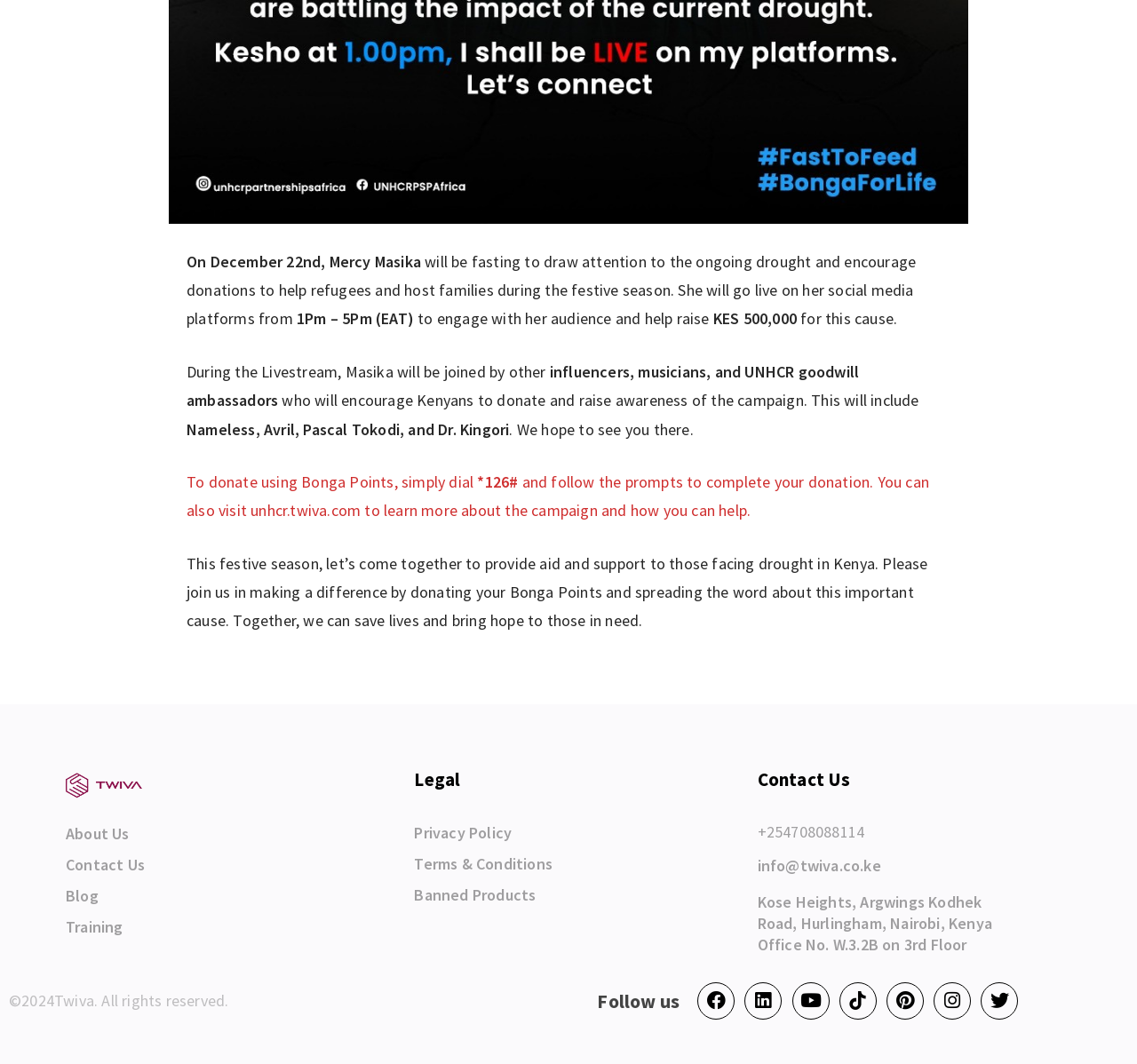Find the bounding box coordinates of the clickable region needed to perform the following instruction: "Contact using phone number '+254708088114'". The coordinates should be provided as four float numbers between 0 and 1, i.e., [left, top, right, bottom].

[0.666, 0.772, 0.76, 0.791]